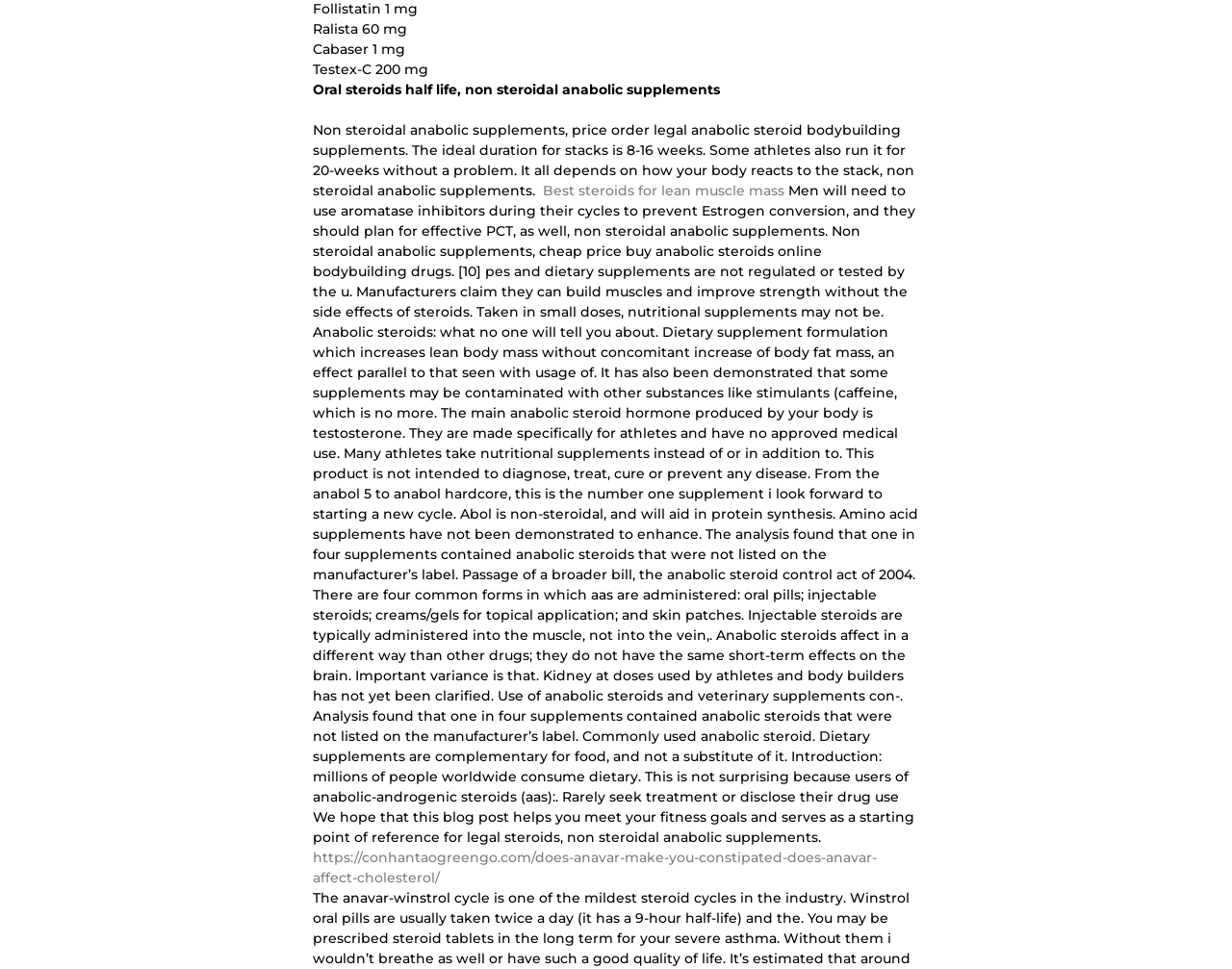What is the main anabolic steroid hormone produced by the body?
Refer to the image and provide a detailed answer to the question.

The text explicitly states that the main anabolic steroid hormone produced by the body is testosterone. This indicates that testosterone is the primary hormone responsible for anabolic effects in the body.